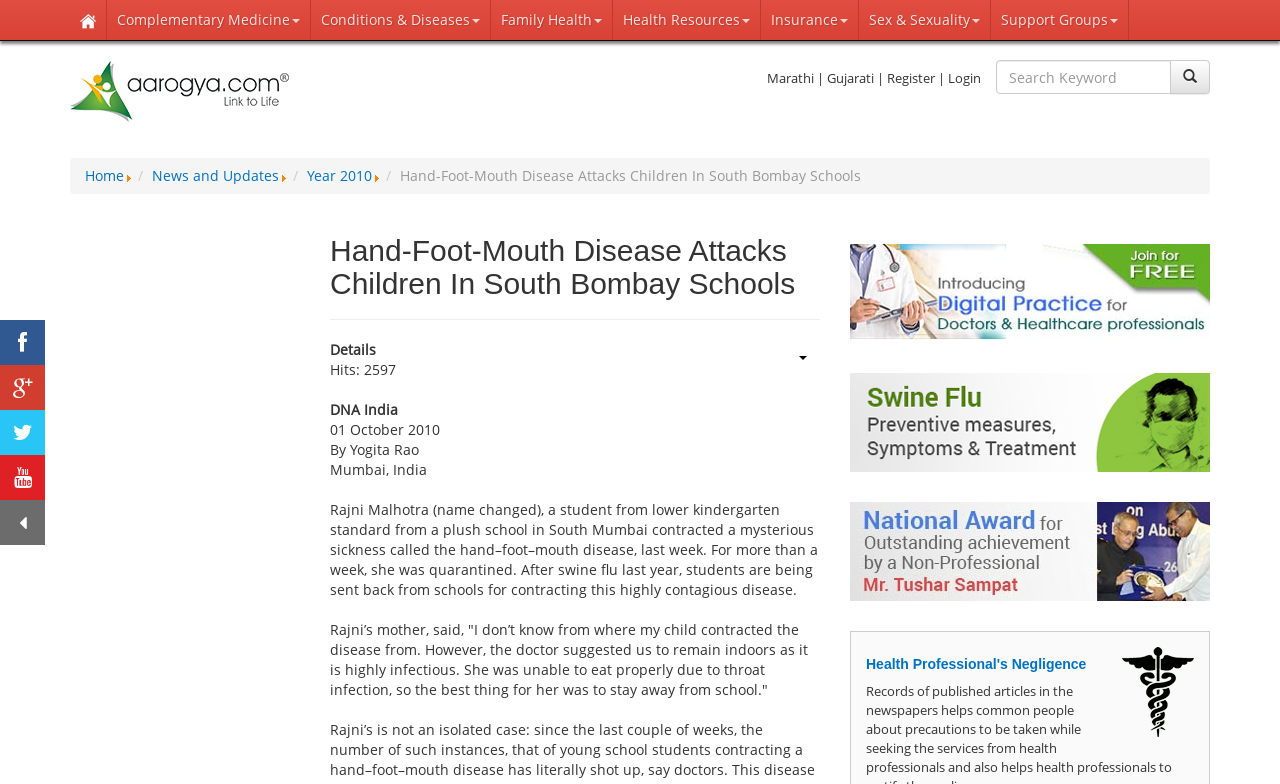Identify the bounding box of the HTML element described as: "name="searchword" placeholder="Search Keyword"".

[0.778, 0.077, 0.915, 0.12]